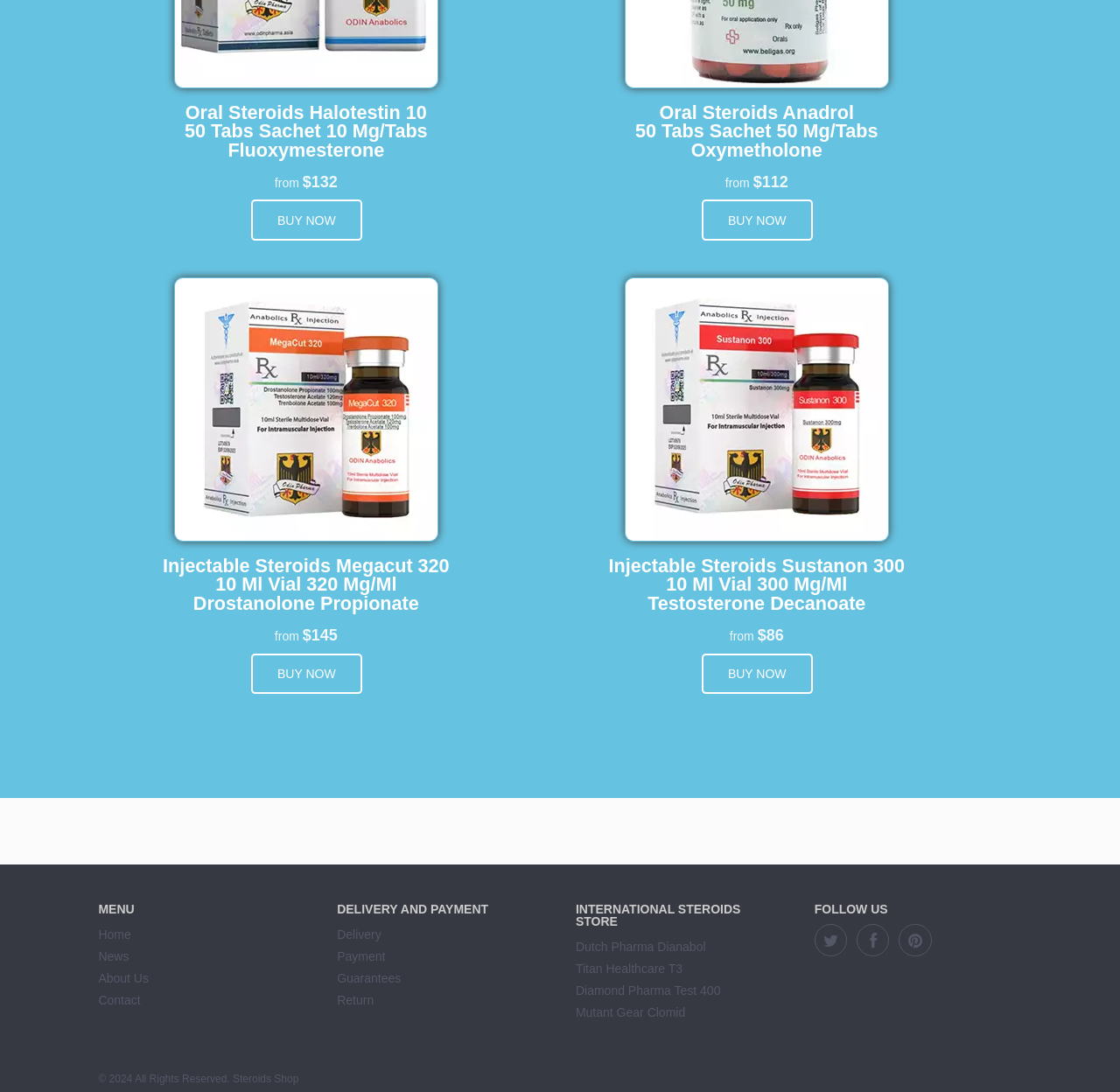Respond with a single word or phrase:
What is the purpose of the 'BUY NOW' links?

To purchase a product